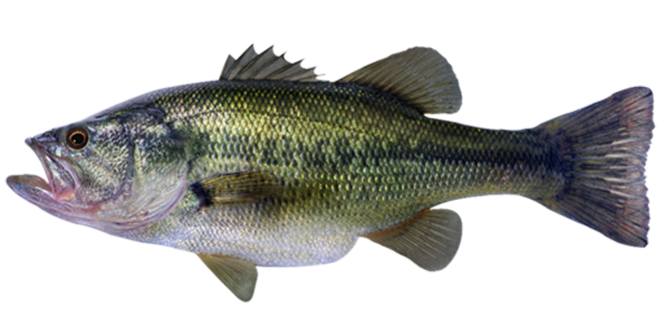Answer the question below using just one word or a short phrase: 
What is the maximum weight of a Largemouth Bass?

25 pounds